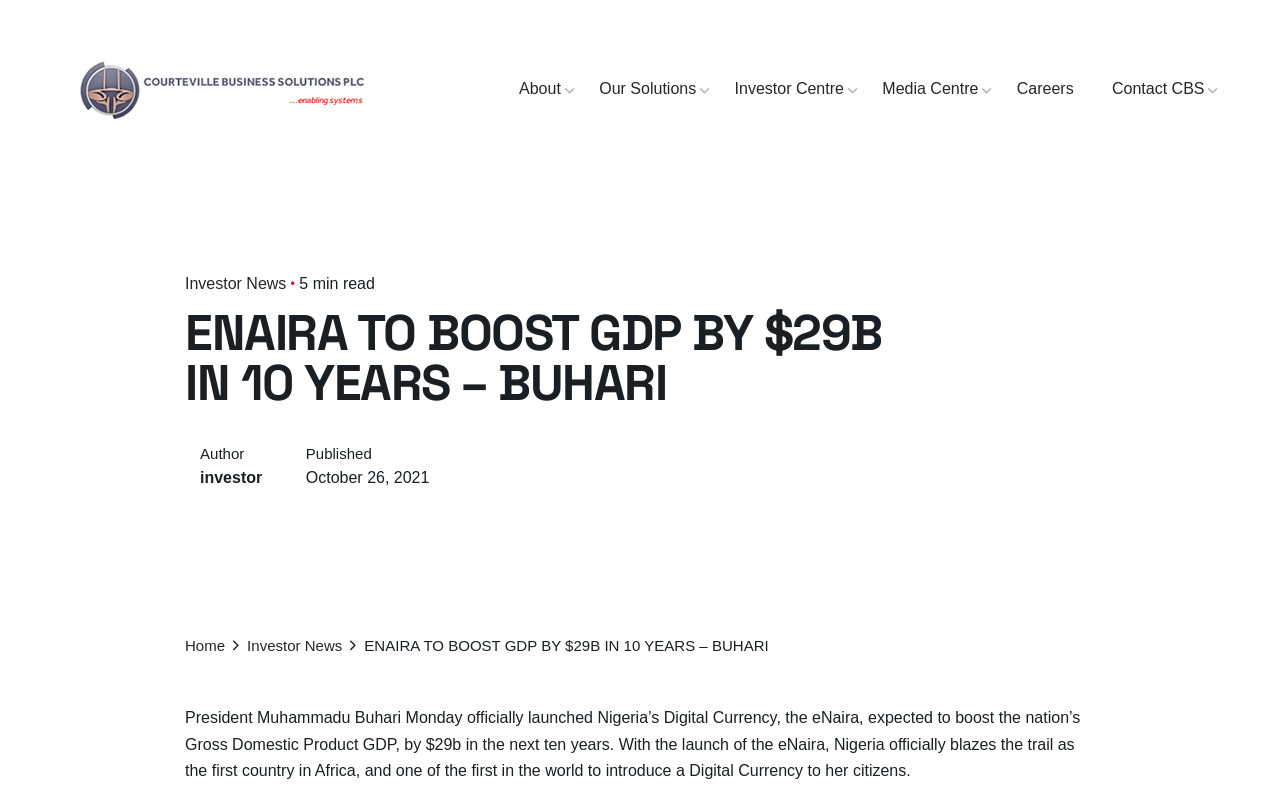Using the information from the screenshot, answer the following question thoroughly:
How many main navigation links are there?

I counted the number of links in the top navigation bar, which are 'About', 'Our Solutions', 'Investor Centre', 'Media Centre', 'Careers', and 'Contact CBS'. There are 6 links in total.